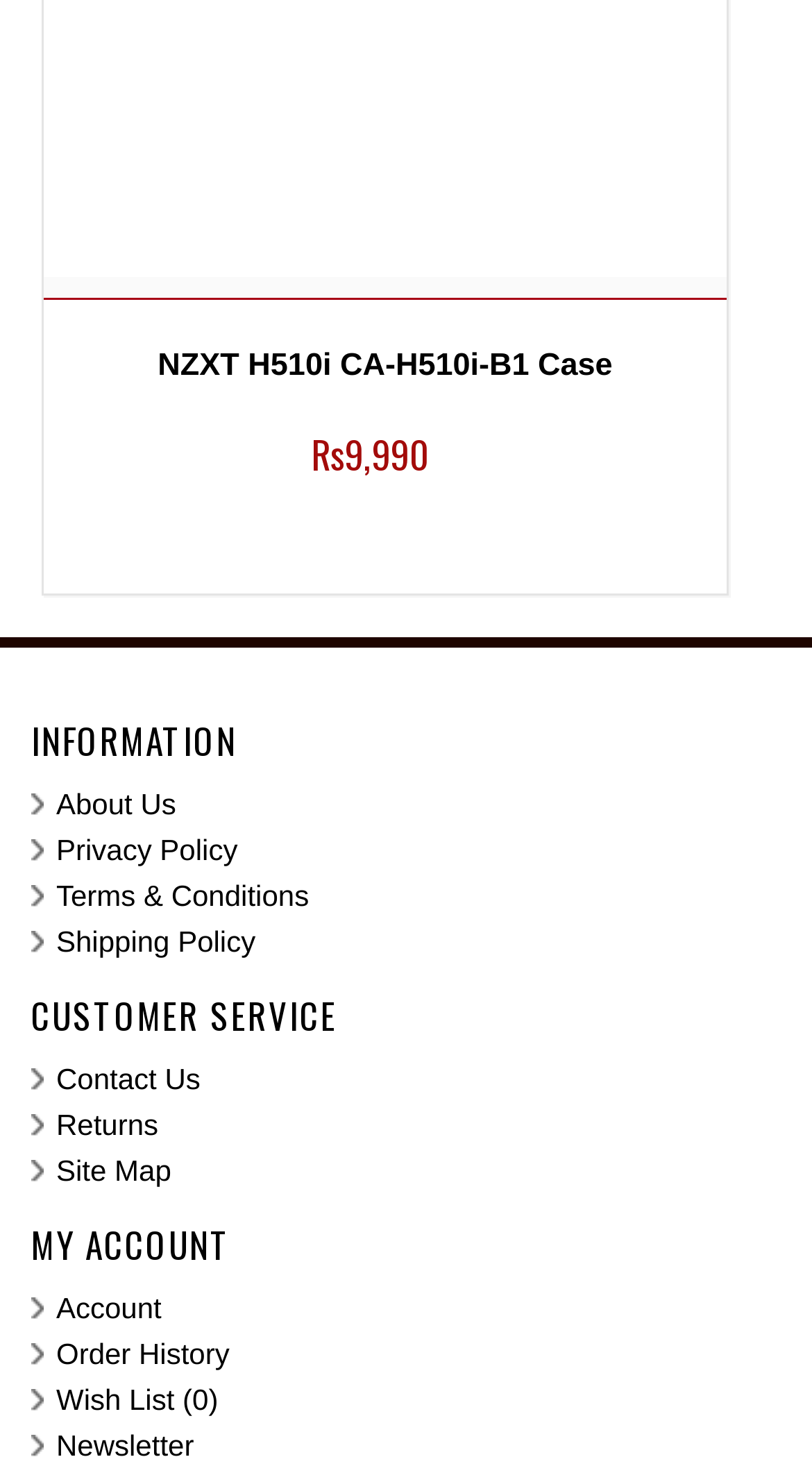Locate the coordinates of the bounding box for the clickable region that fulfills this instruction: "check price".

[0.383, 0.288, 0.527, 0.325]